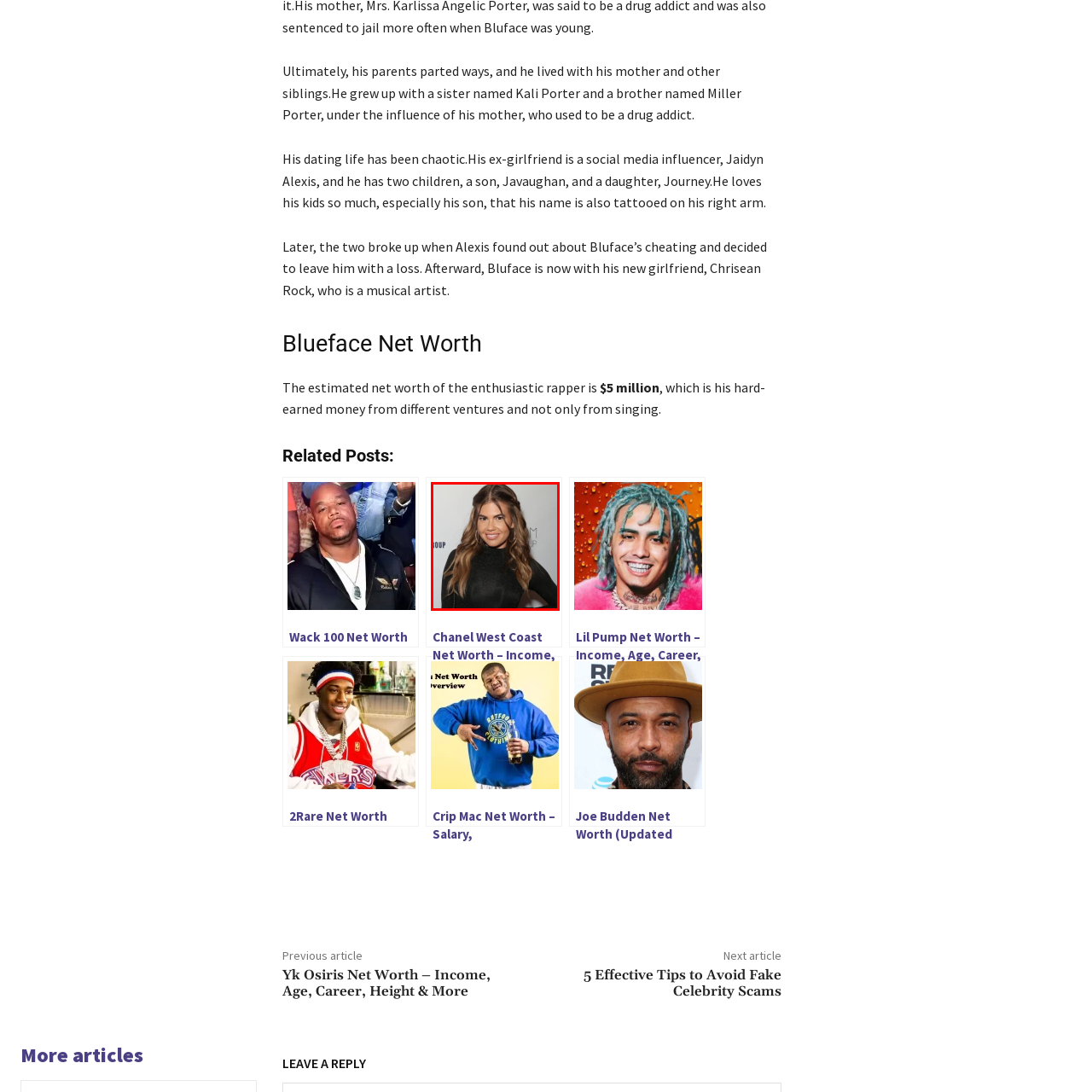Offer a complete and descriptive caption for the image marked by the red box.

The image features a woman with long, wavy hair styled with loose curls and a center part, giving her a chic and polished appearance. She is wearing a form-fitting black outfit that sparkles, likely enhancing her glamorous look. Her smile is bright and welcoming, complemented by large hoop earrings that add a touch of elegance. The background suggests a formal event, possibly a red carpet or promotional gathering, indicated by the presence of elegantly styled elements. This image captures the essence of modern celebrity culture, showcasing confidence and style.